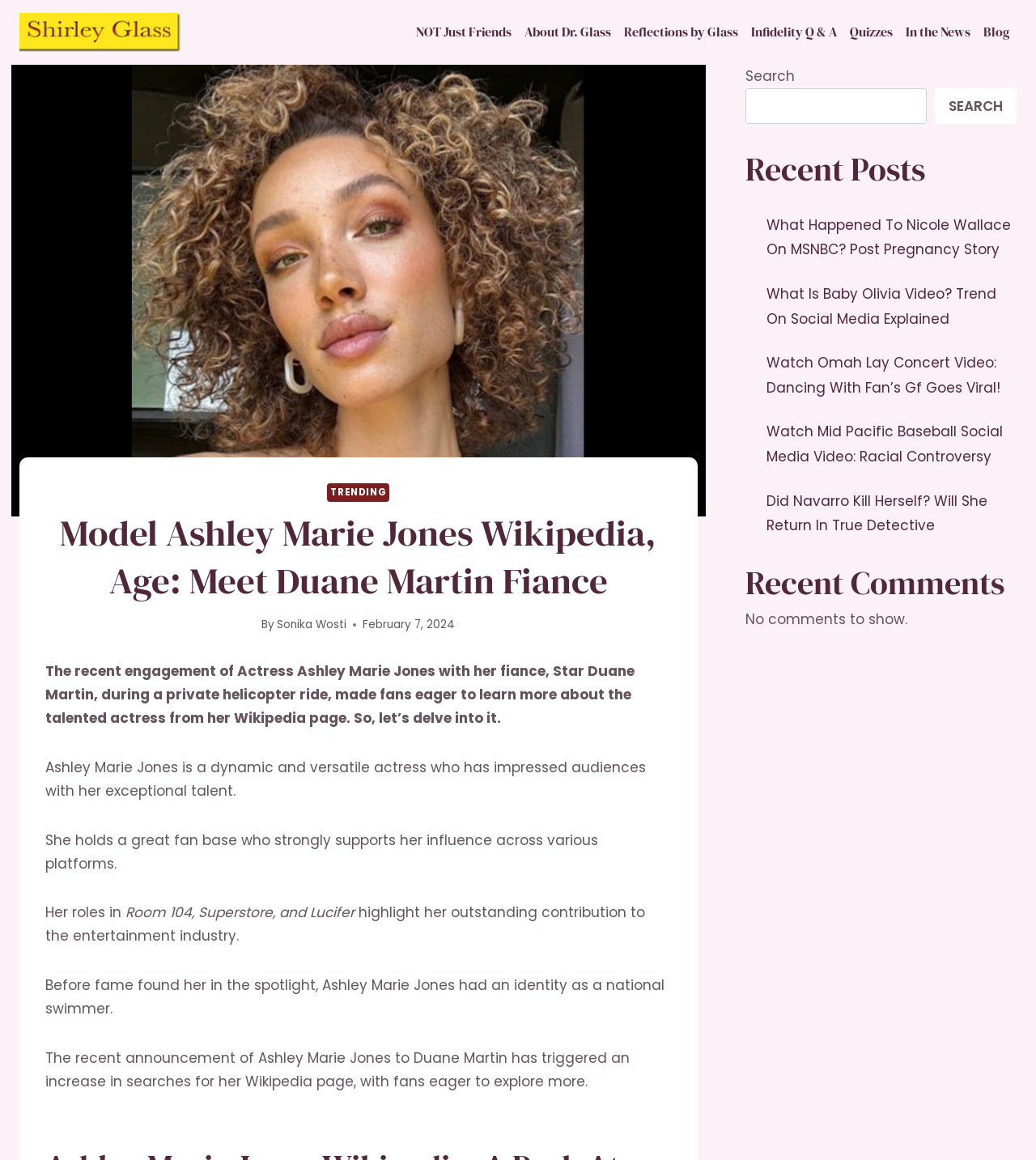Please locate the bounding box coordinates of the element that needs to be clicked to achieve the following instruction: "Read the article about Ashley Marie Jones Wikipedia". The coordinates should be four float numbers between 0 and 1, i.e., [left, top, right, bottom].

[0.044, 0.439, 0.648, 0.521]